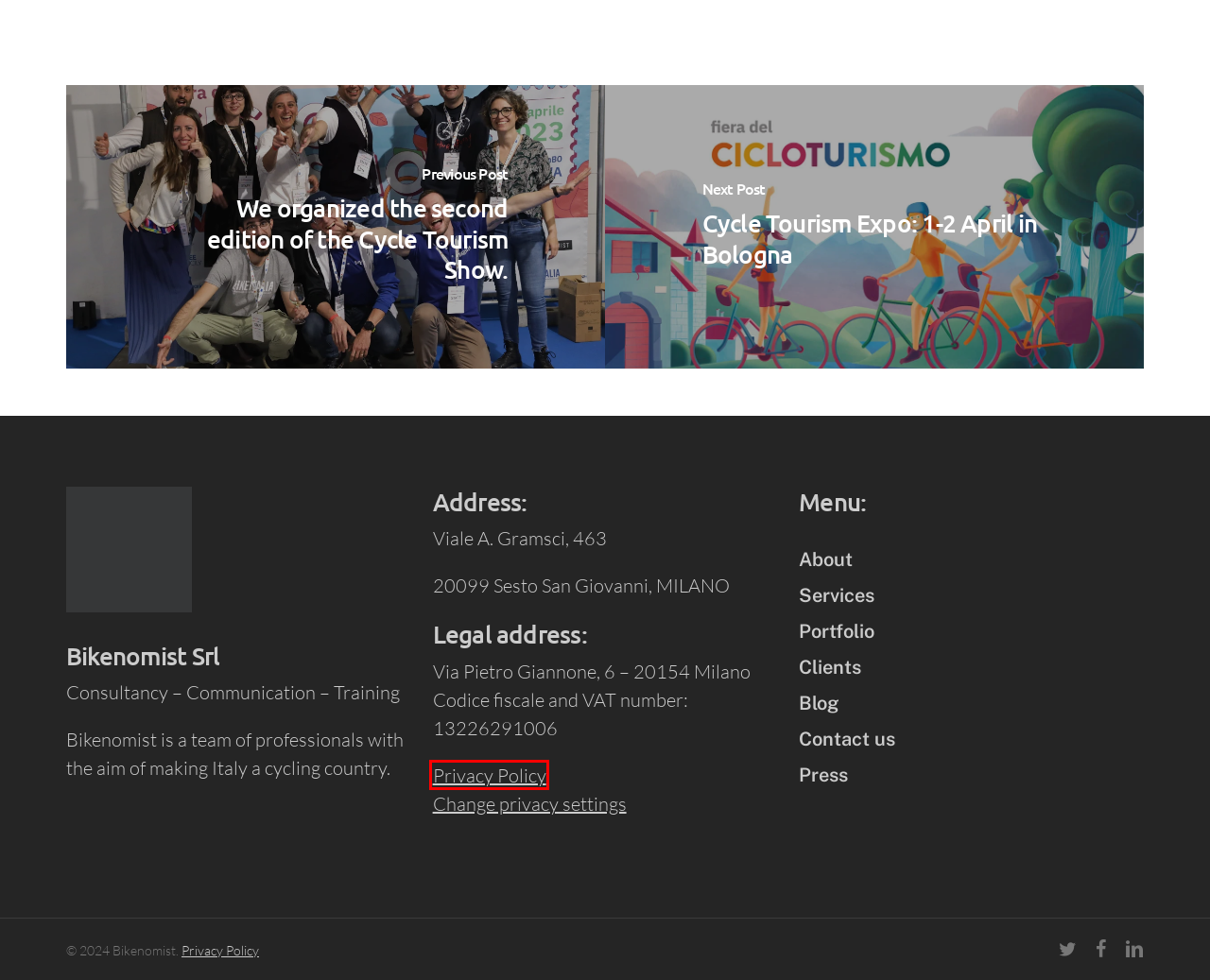You have been given a screenshot of a webpage, where a red bounding box surrounds a UI element. Identify the best matching webpage description for the page that loads after the element in the bounding box is clicked. Options include:
A. TRUENDO | The Consent Management Platform
B. Abbiamo portato 15.000 persone alla Fiera del Cicloturismo - Bikenomist
C. Blog Archivi - Bikenomist
D. We organized the second edition of the Cycle Tourism Show. - Bikenomist
E. Privacy Policy - Bikenomist
F. Home - MOBILITARS
G. Informativa sulla privacy - Bikenomist
H. Cycle Tourism Expo: 1-2 April in Bologna - Bikenomist

G